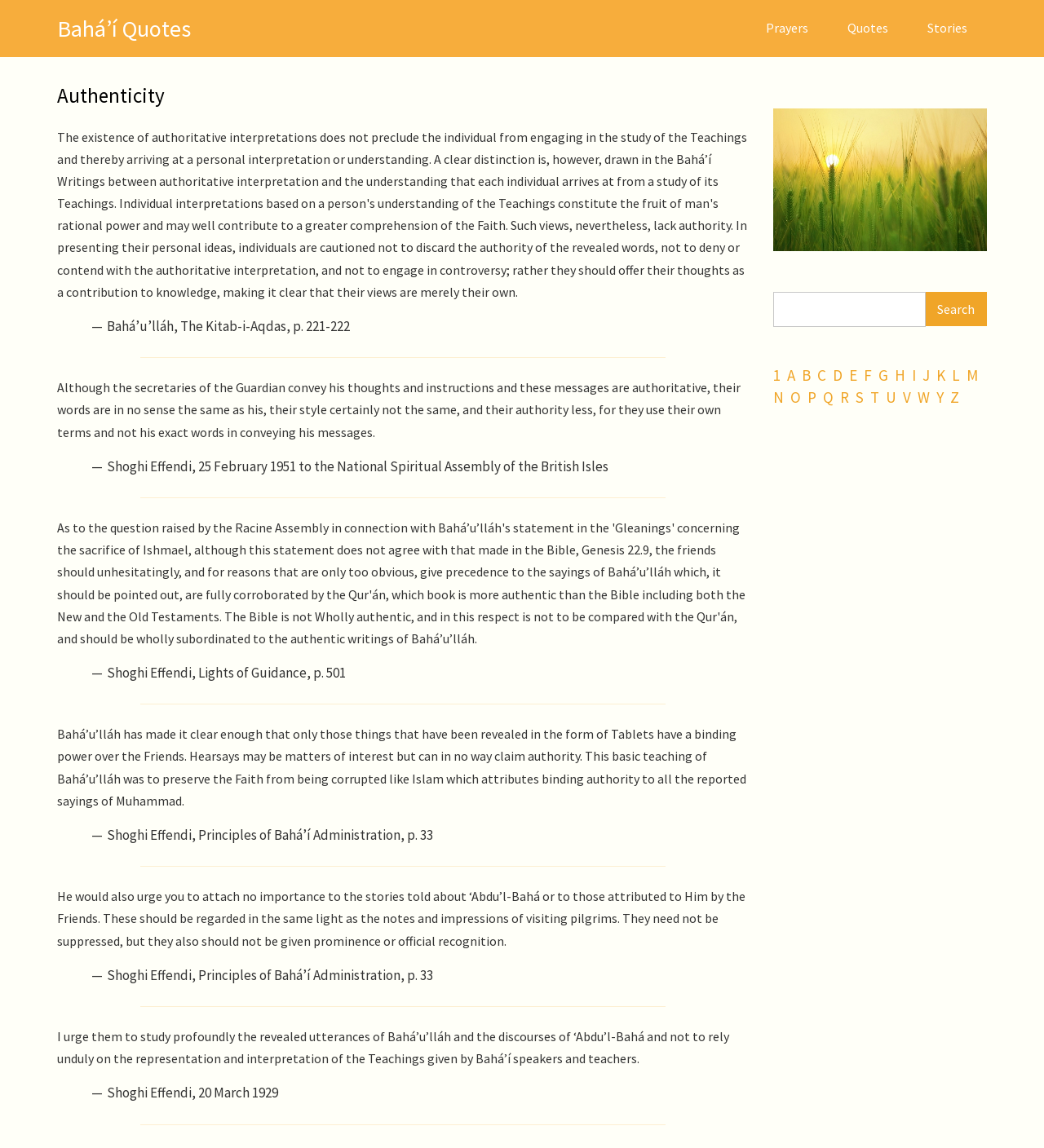What is the purpose of the search bar on this webpage?
Please provide a single word or phrase as your answer based on the image.

To search quotes